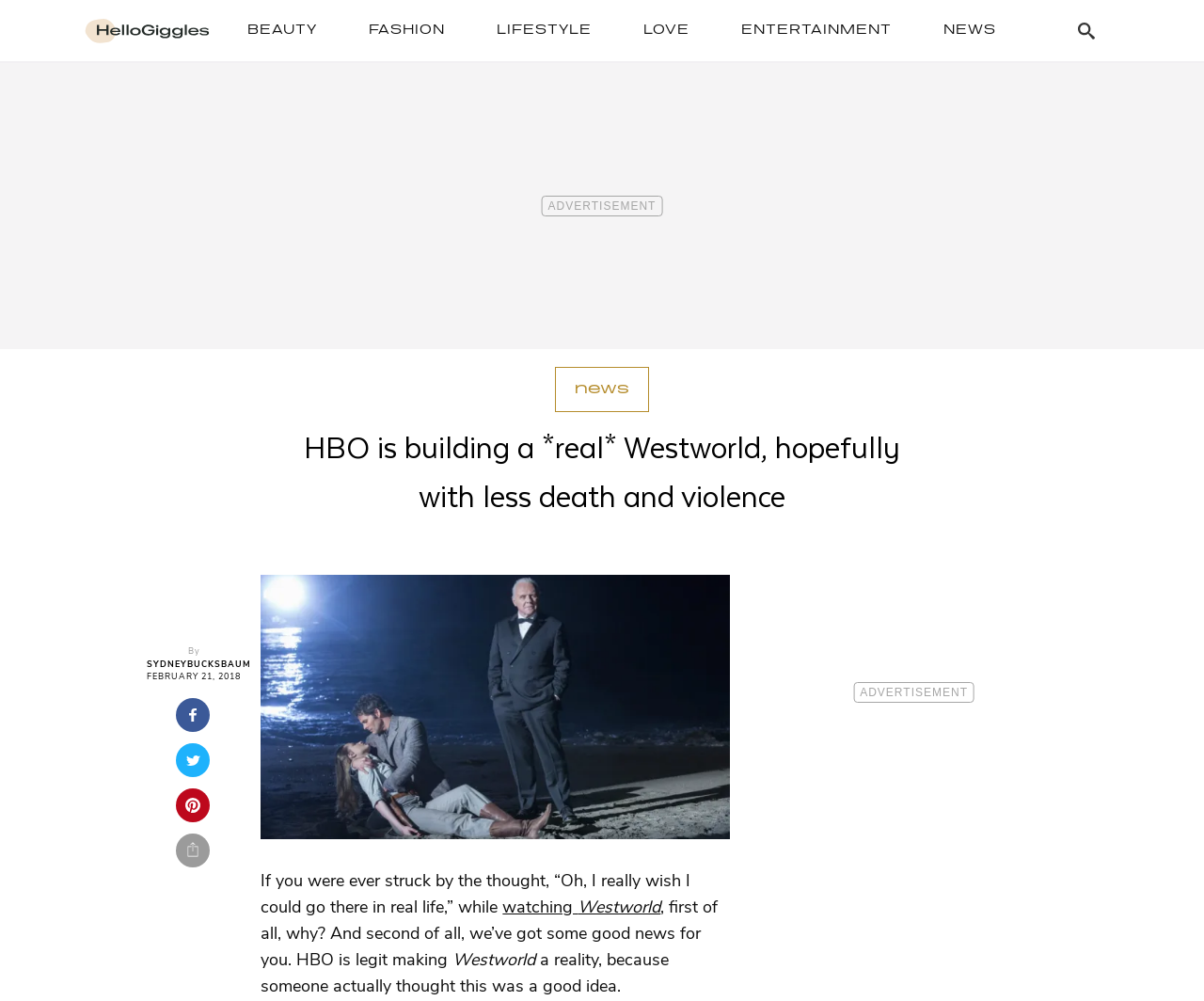Locate the UI element described by parent_node: Skip to content title="HelloGiggles" and provide its bounding box coordinates. Use the format (top-left x, top-left y, bottom-right x, bottom-right y) with all values as floating point numbers between 0 and 1.

[0.07, 0.018, 0.174, 0.043]